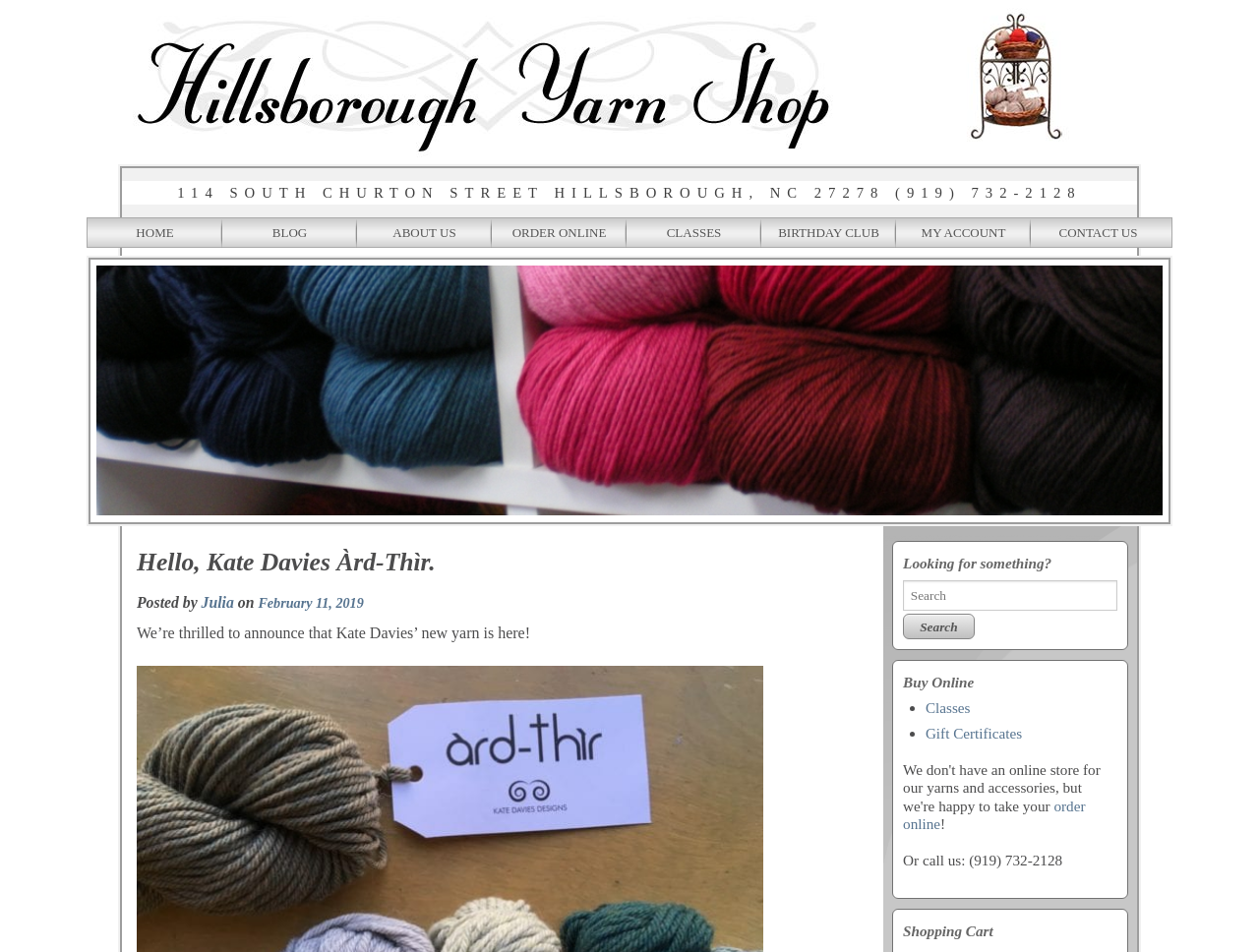Look at the image and write a detailed answer to the question: 
What is the name of the new yarn announced on the webpage?

I found the name of the new yarn by looking at the static text element that announces the arrival of the new yarn, which mentions Kate Davies' name.